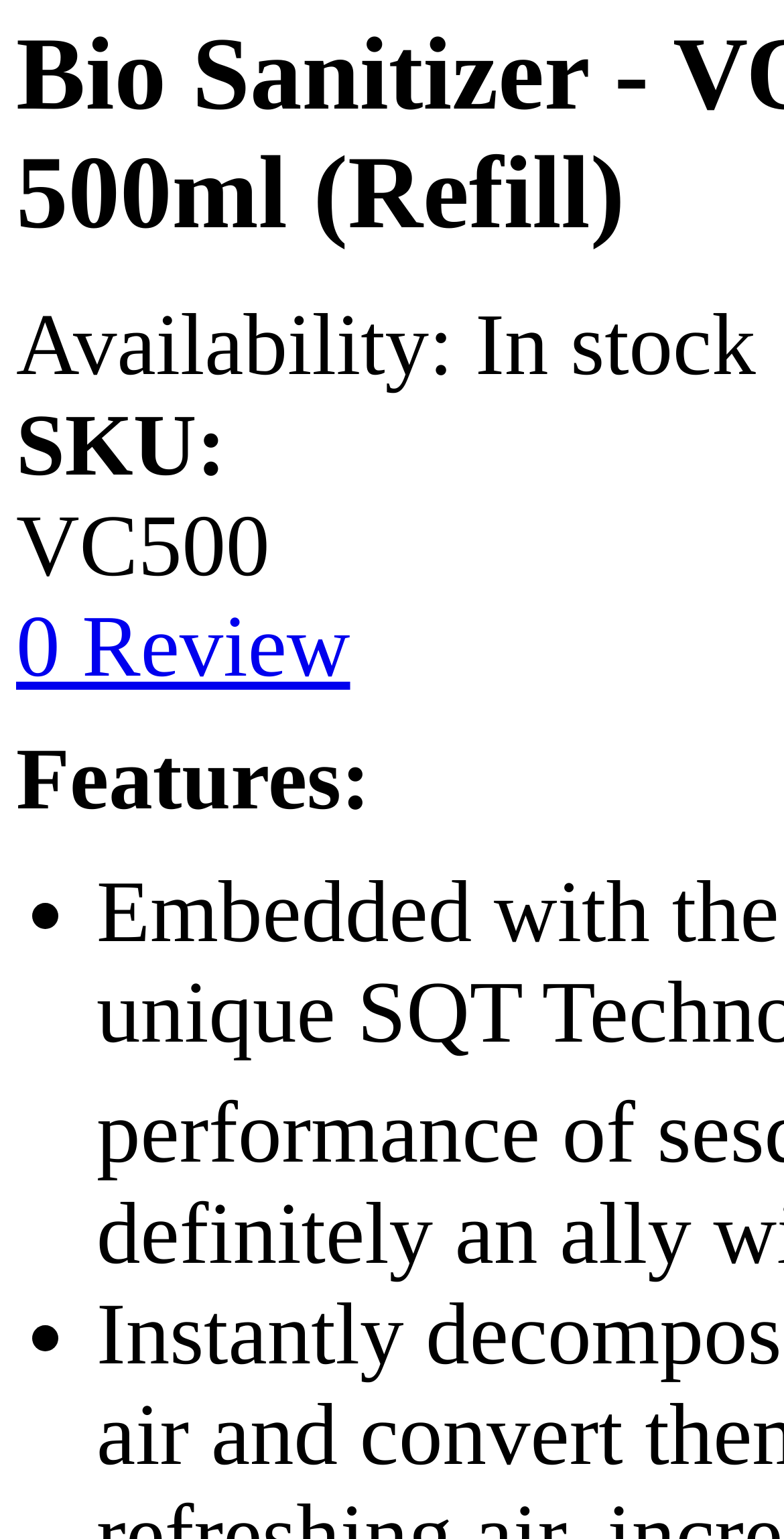Give a one-word or short phrase answer to this question: 
What is the product's SKU?

VC500